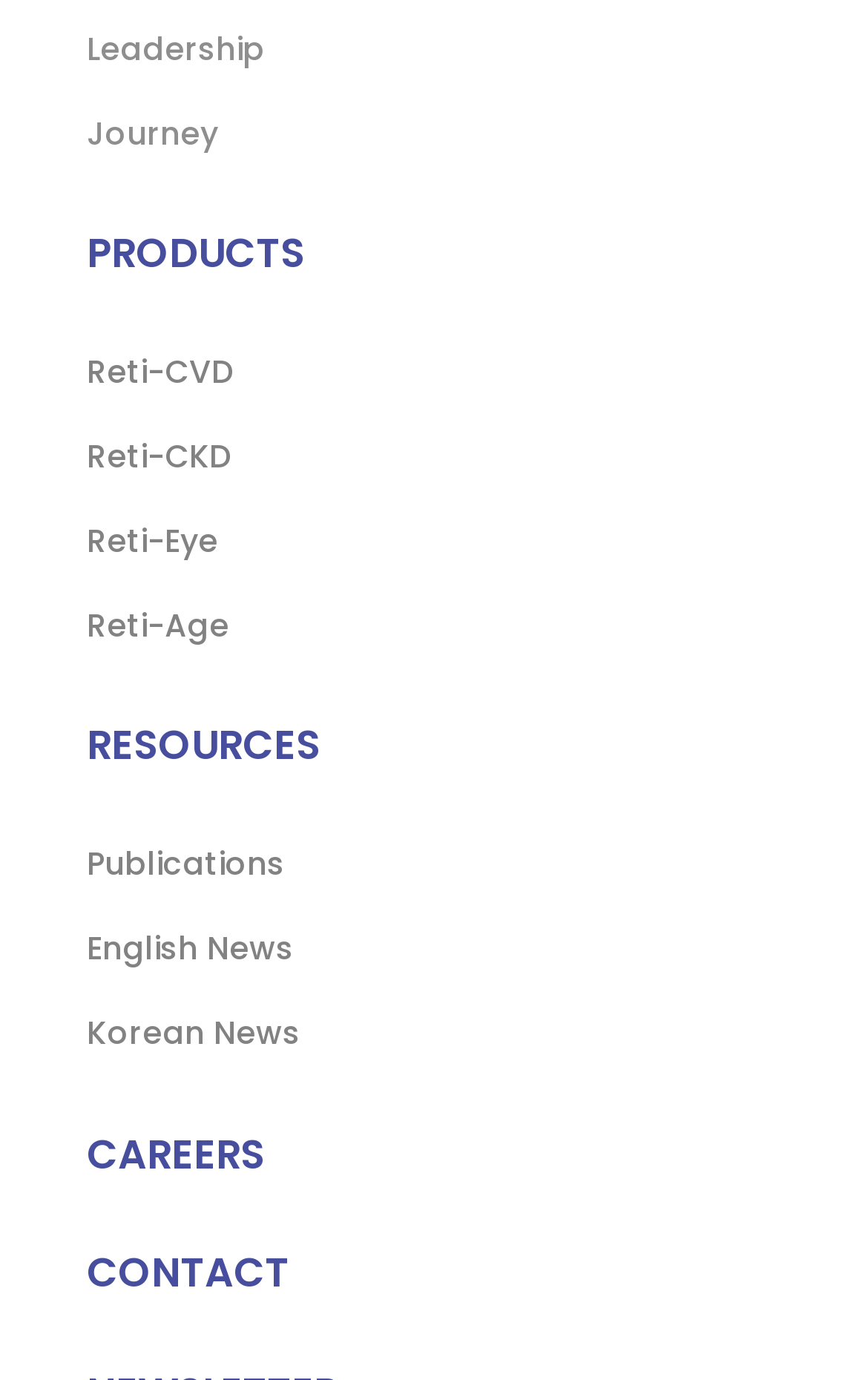Find the bounding box coordinates of the element you need to click on to perform this action: 'Read English News'. The coordinates should be represented by four float values between 0 and 1, in the format [left, top, right, bottom].

[0.1, 0.671, 0.338, 0.703]